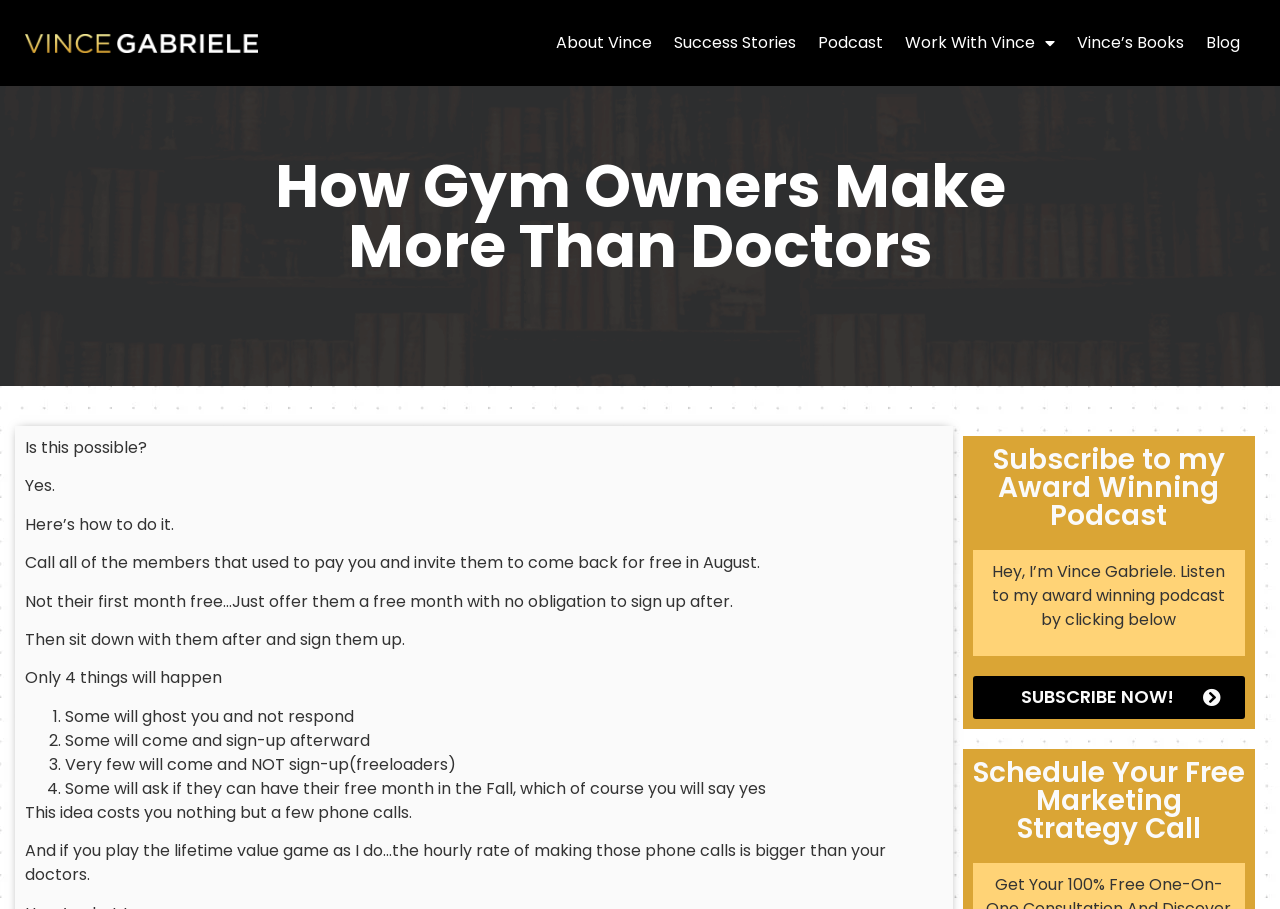Provide your answer in one word or a succinct phrase for the question: 
How many links are in the top navigation menu?

6